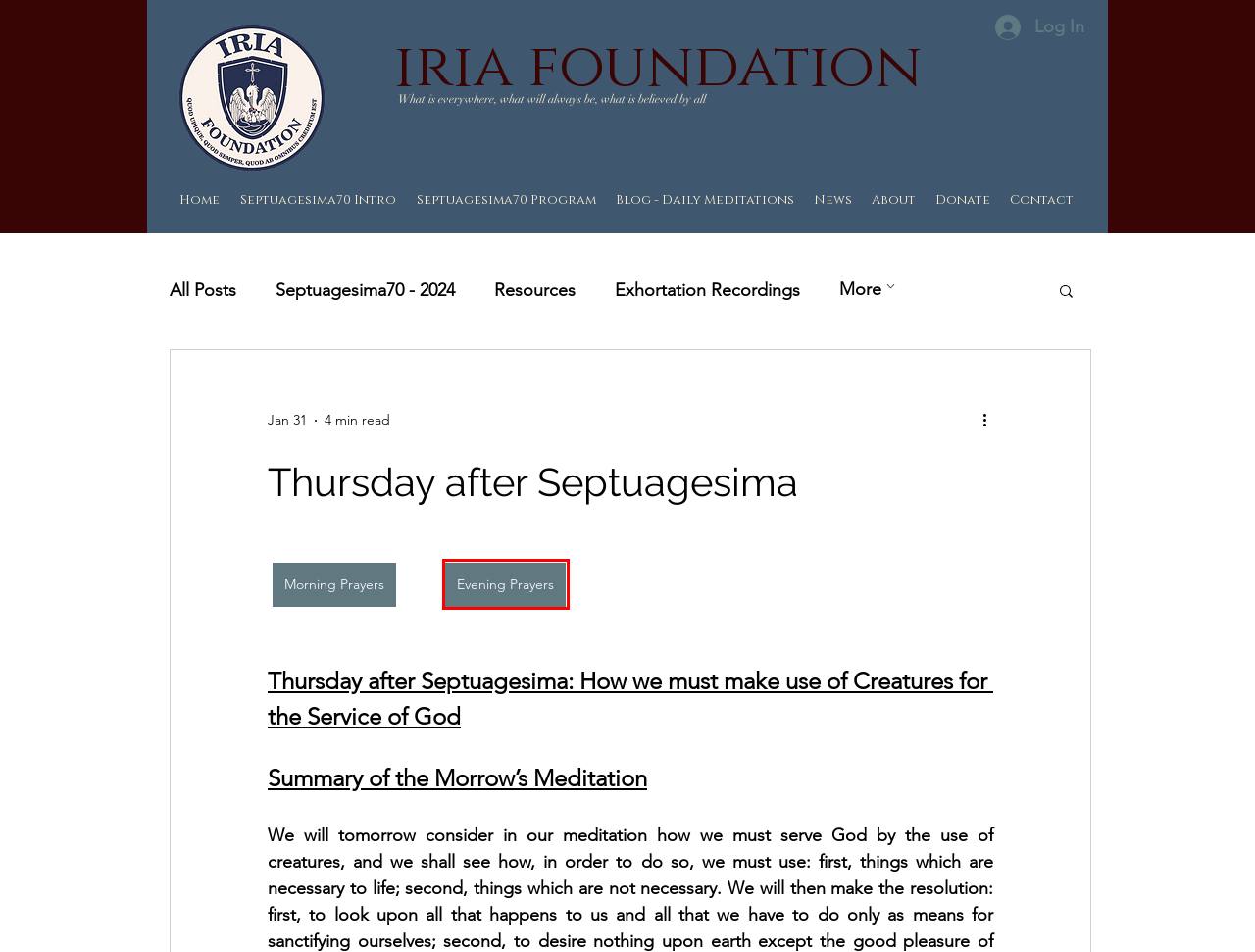You are presented with a screenshot of a webpage containing a red bounding box around an element. Determine which webpage description best describes the new webpage after clicking on the highlighted element. Here are the candidates:
A. Traditionalcatholicismaustralia | Iria Foundation
B. Evening Prayers
C. About | Iria Foundation
D. News | Iria Foundation
E. Donate | Iria Foundation
F. Contact | Iria Foundation
G. Septuagesima70 - 2024
H. Septuagesima70 Intro | Iria Foundation

B